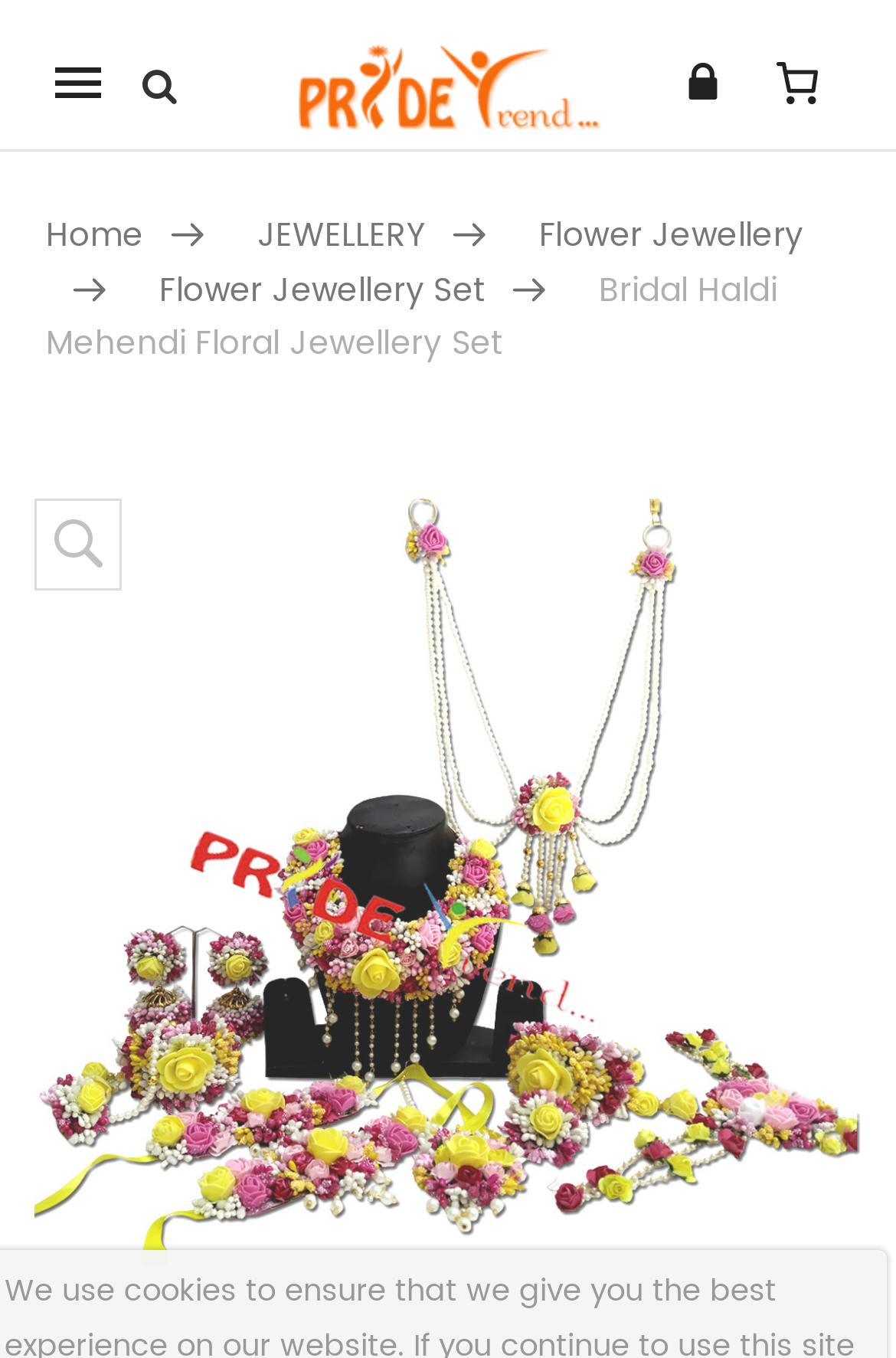Using the provided element description "Flower Jewellery Set", determine the bounding box coordinates of the UI element.

[0.178, 0.194, 0.542, 0.233]